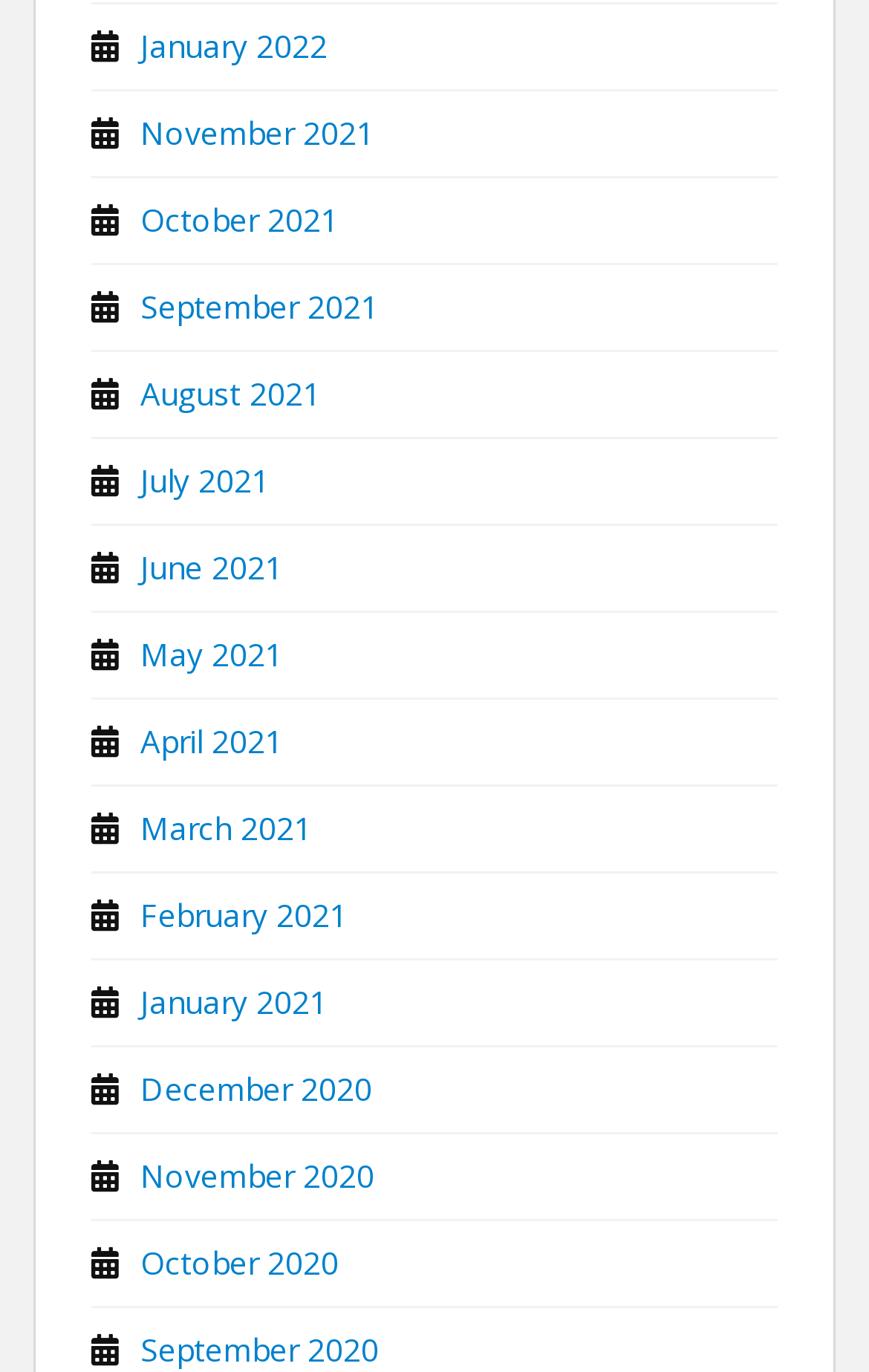Highlight the bounding box coordinates of the element you need to click to perform the following instruction: "go to November 2021."

[0.162, 0.081, 0.431, 0.112]